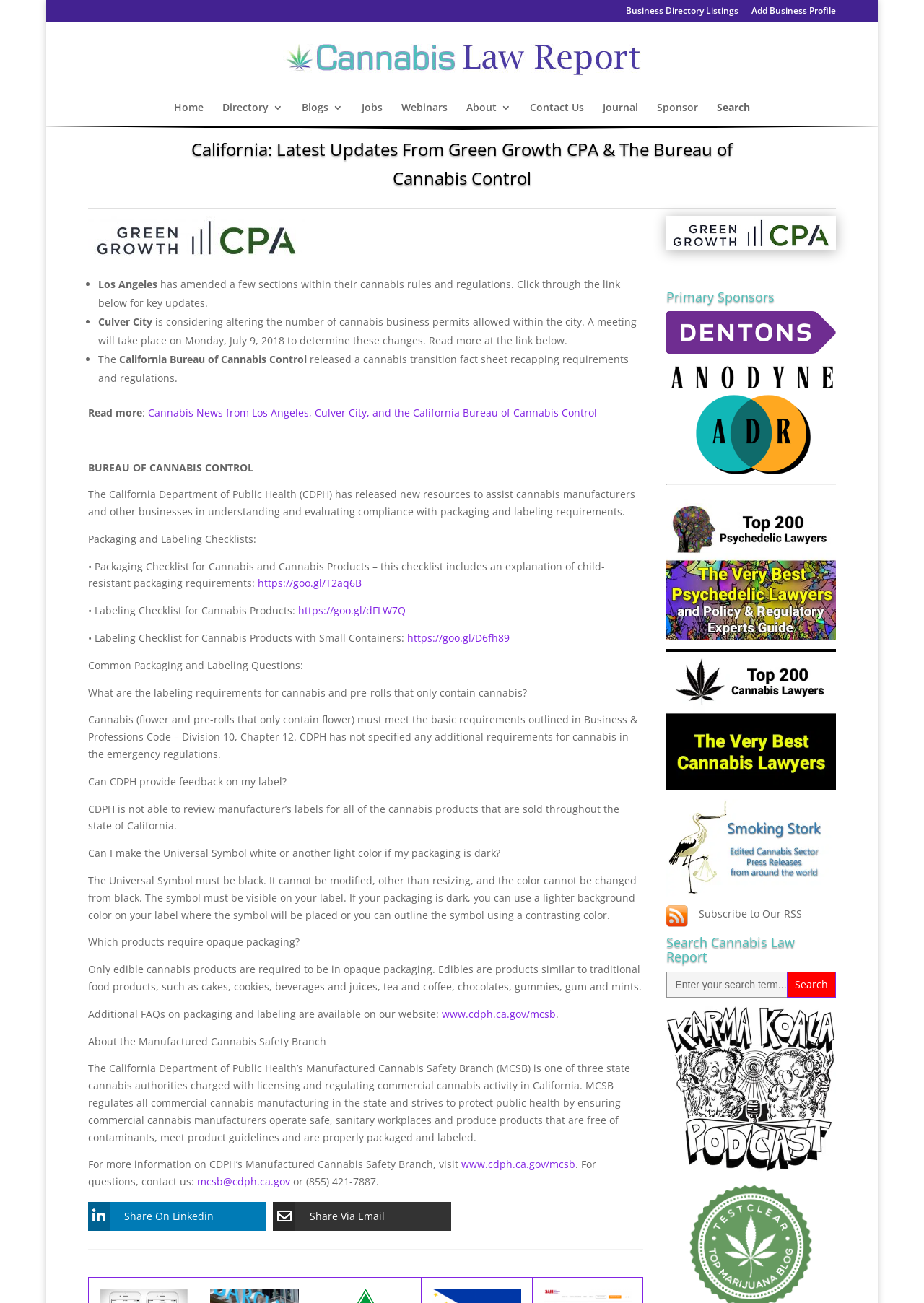How many links are there in the primary sponsors section?
Carefully analyze the image and provide a thorough answer to the question.

The primary sponsors section is located at the bottom of the webpage, and it contains four links, each with an empty string as its text content.